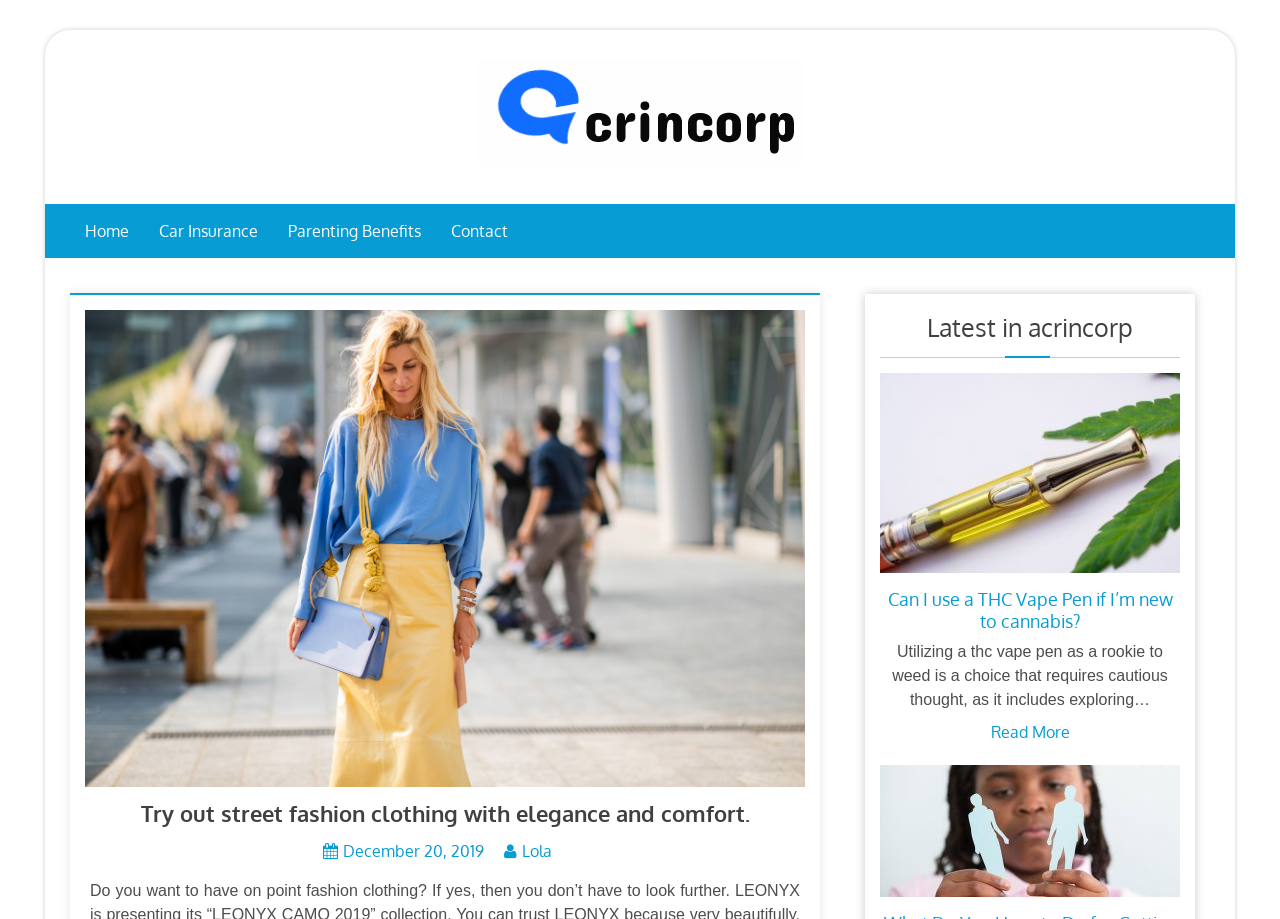Determine the bounding box coordinates of the clickable element to complete this instruction: "Check the 'Contact' page". Provide the coordinates in the format of four float numbers between 0 and 1, [left, top, right, bottom].

[0.341, 0.222, 0.409, 0.281]